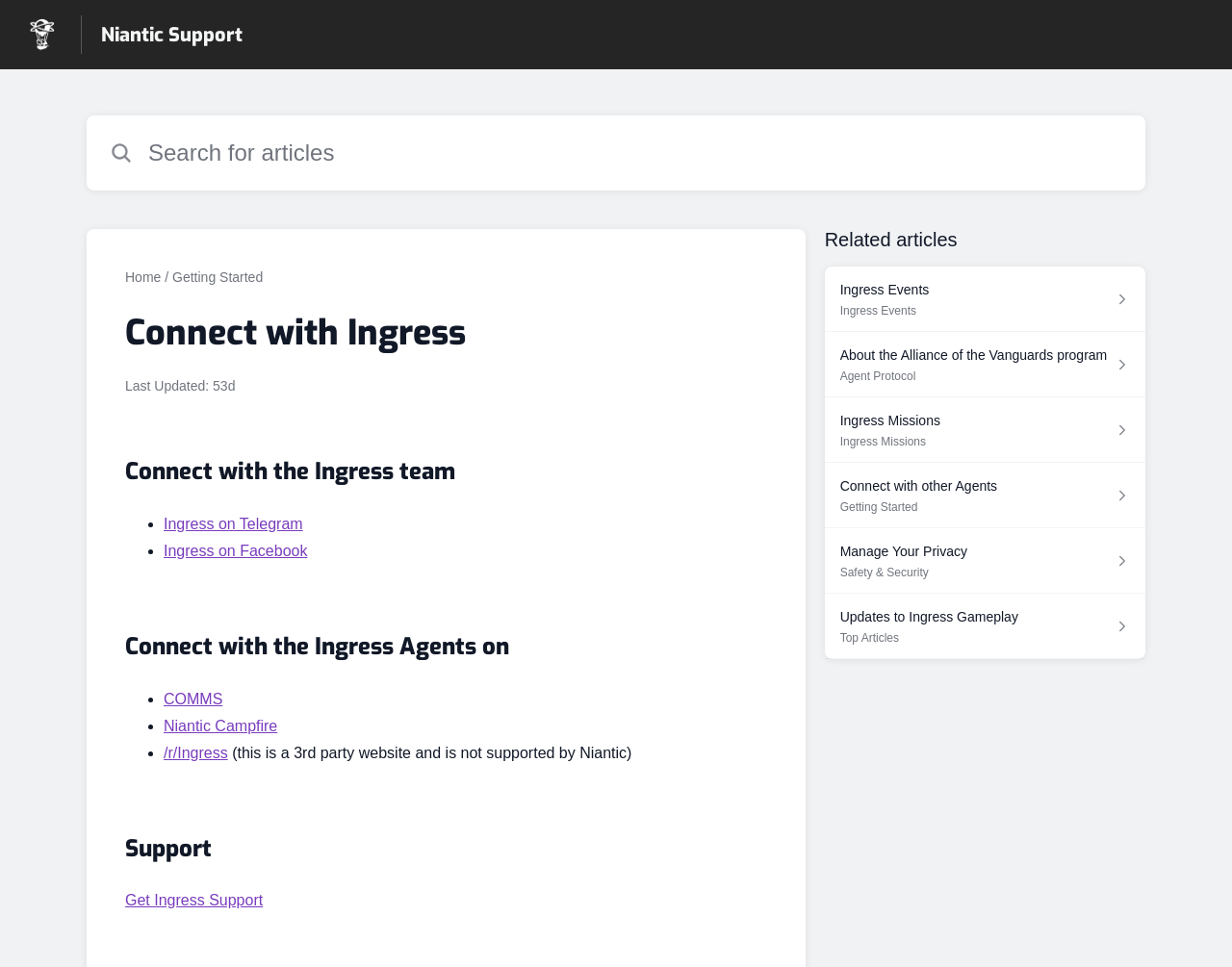Locate the bounding box coordinates of the element that should be clicked to execute the following instruction: "Get Ingress Support".

[0.102, 0.918, 0.213, 0.946]